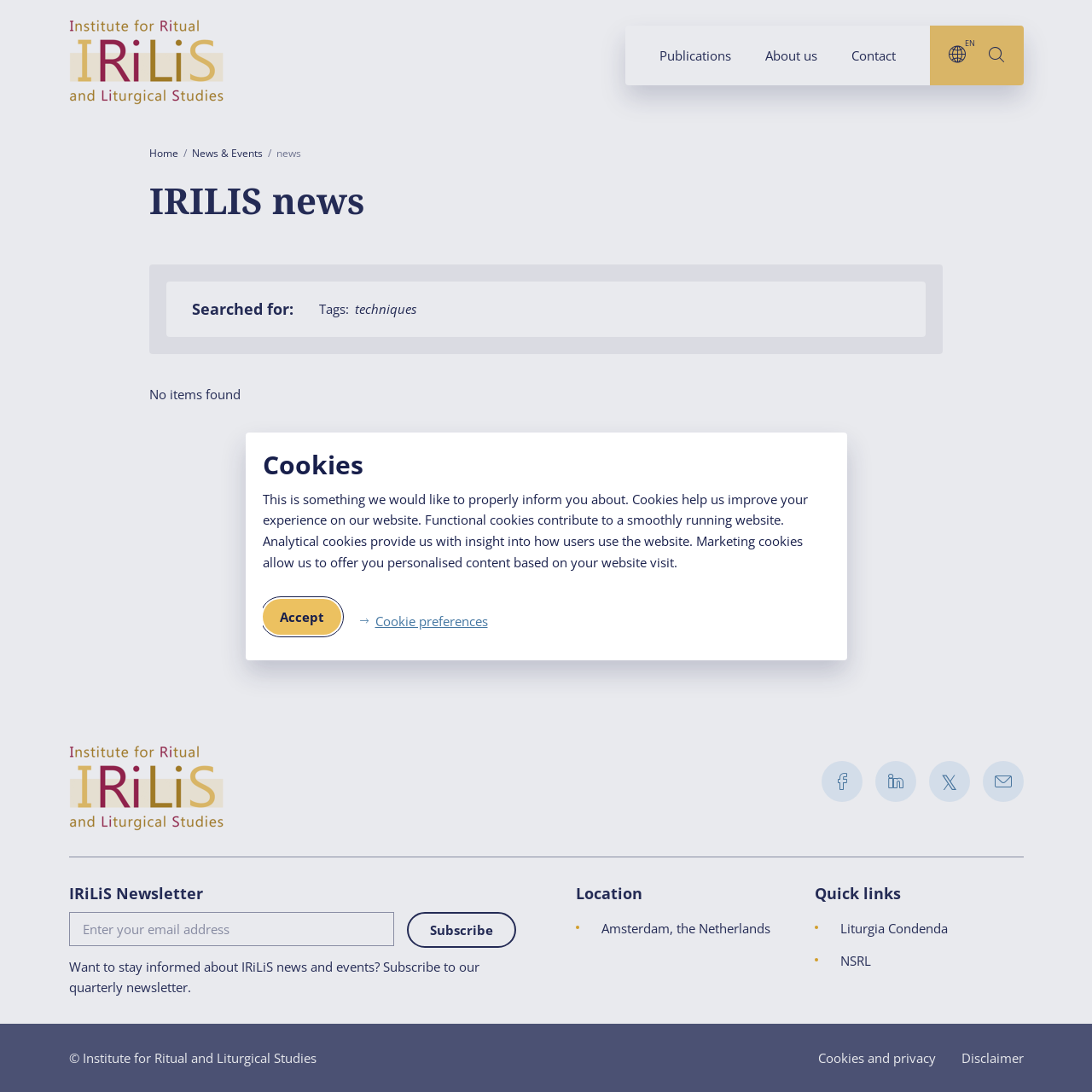What type of cookies does the website use?
Please give a detailed and elaborate explanation in response to the question.

The type of cookies used by the website can be found in the cookies section of the webpage, where it is written as 'Cookies help us improve your experience on our website. Functional cookies contribute to a smoothly running website. Analytical cookies provide us with insight into how users use the website. Marketing cookies allow us to offer you personalised content based on your website visit.' This suggests that the website uses functional, analytical, and marketing cookies.